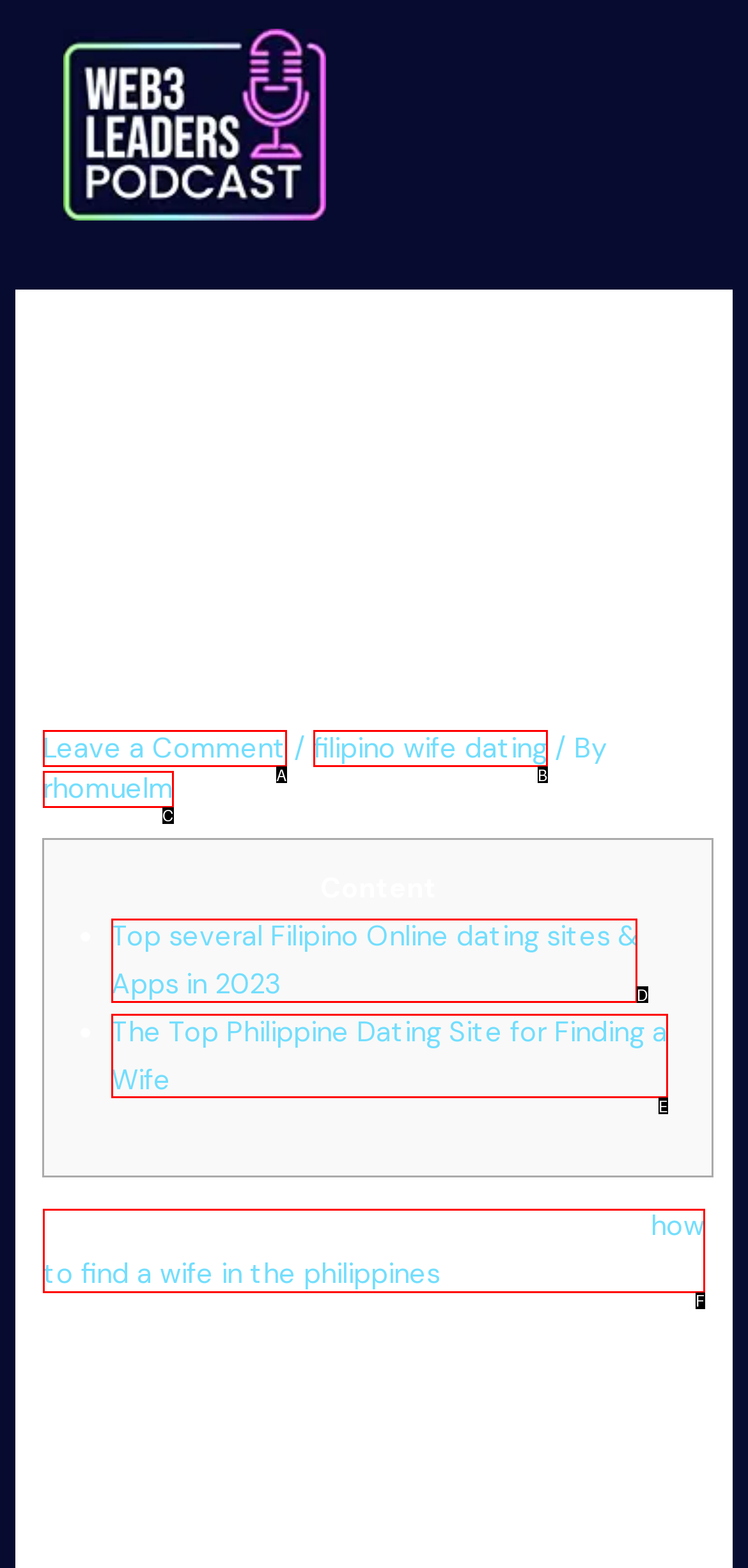Identify the option that corresponds to the description: Institutions & Campuses 
Provide the letter of the matching option from the available choices directly.

None